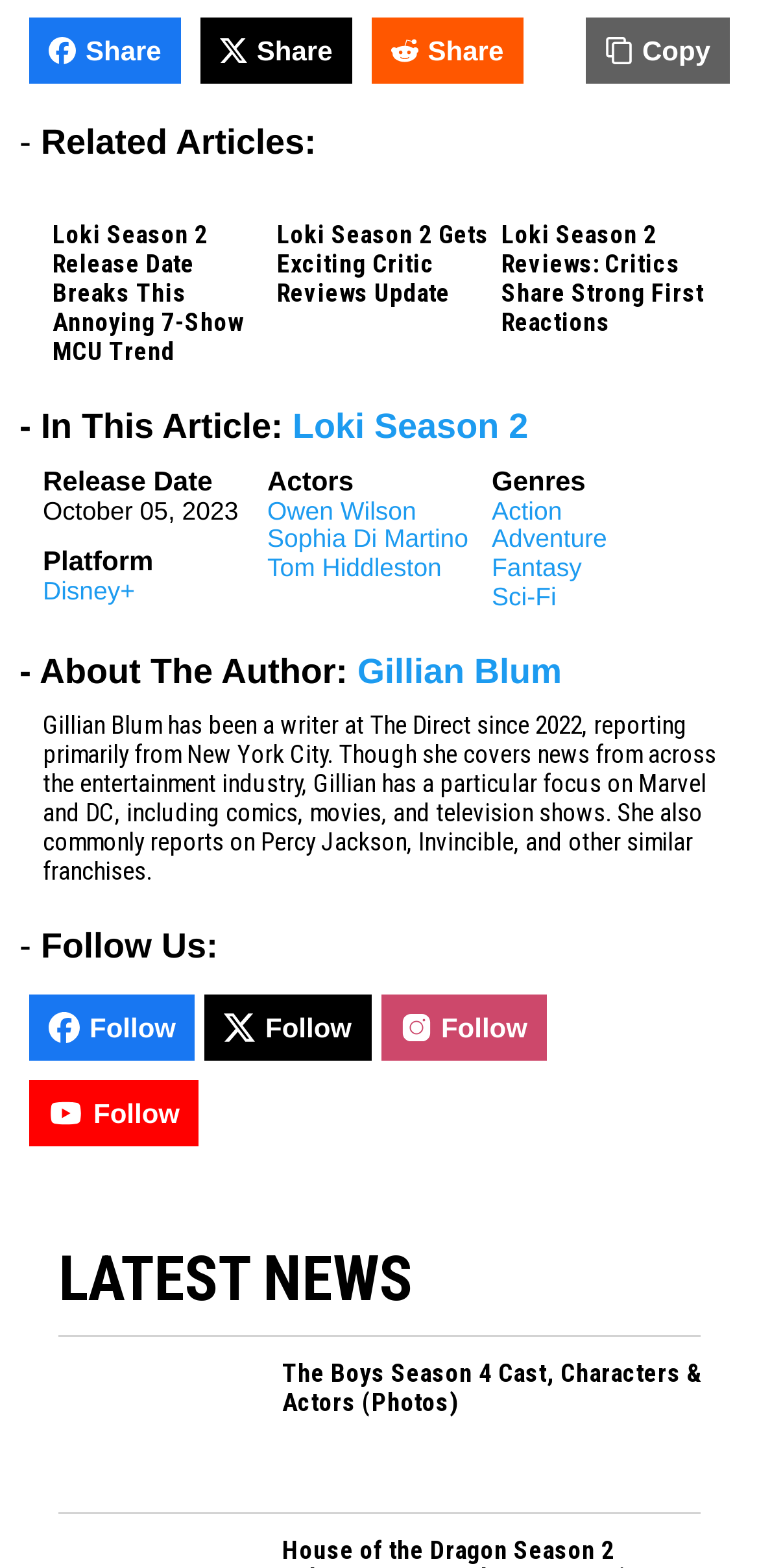Pinpoint the bounding box coordinates of the clickable element needed to complete the instruction: "Read Loki Season 2 Release Date Breaks This Annoying 7-Show MCU Trend". The coordinates should be provided as four float numbers between 0 and 1: [left, top, right, bottom].

[0.056, 0.116, 0.082, 0.141]